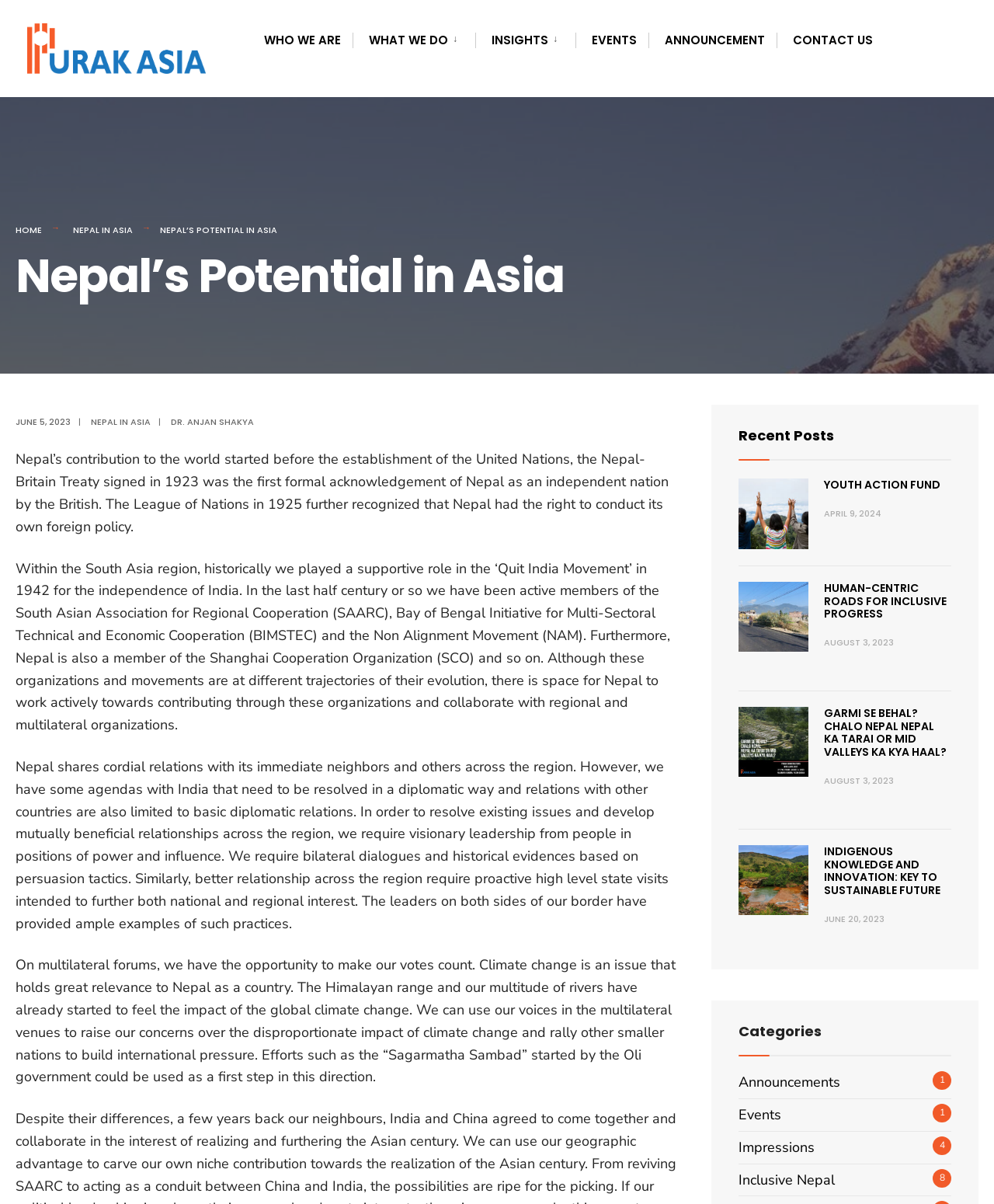Generate the main heading text from the webpage.

Nepal’s Potential in Asia